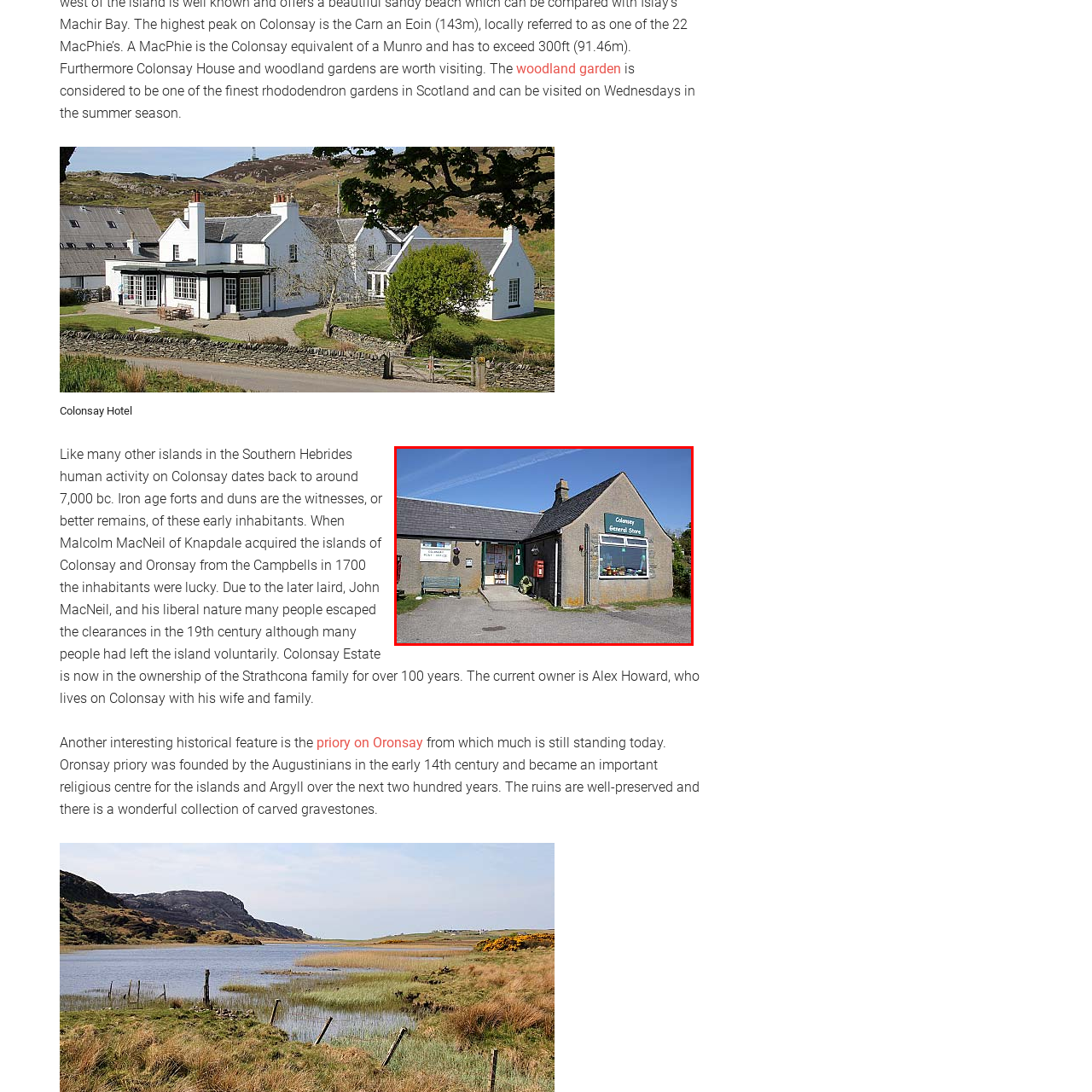Give a thorough and detailed explanation of the image enclosed by the red border.

The image depicts the exterior of the Colonsay General Store, a cozy establishment located on the island of Colonsay in Scotland. The store's building features a traditional design with a grey facade and a pitched roof. Large windows showcase a variety of colorful products, inviting both locals and visitors to step inside. The entrance is marked by a friendly sign displaying the store's name, and nearby, a bench offers a spot for relaxation. This general store is a vital part of the Colonsay community, serving as a convenient hub for groceries and everyday essentials, reflecting the island's charm and welcoming atmosphere.